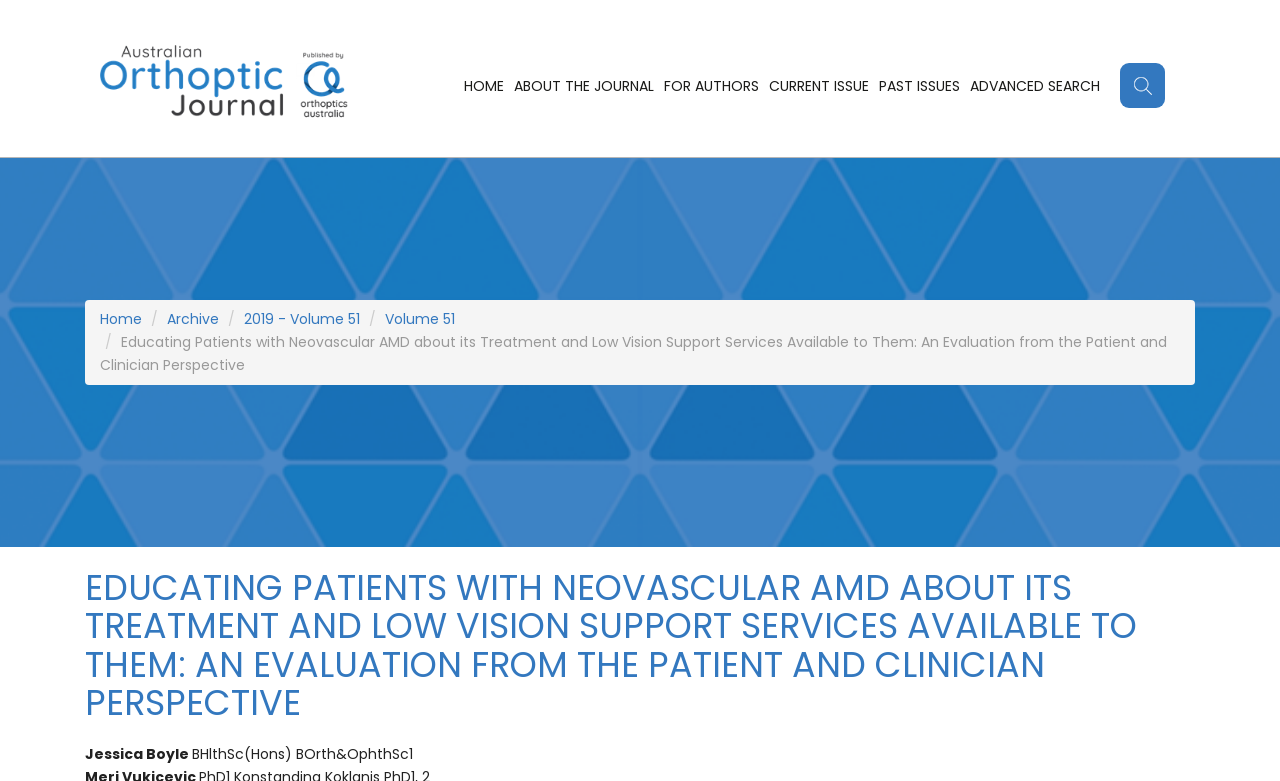Identify the bounding box coordinates of the clickable region necessary to fulfill the following instruction: "search for a topic". The bounding box coordinates should be four float numbers between 0 and 1, i.e., [left, top, right, bottom].

[0.863, 0.081, 0.922, 0.139]